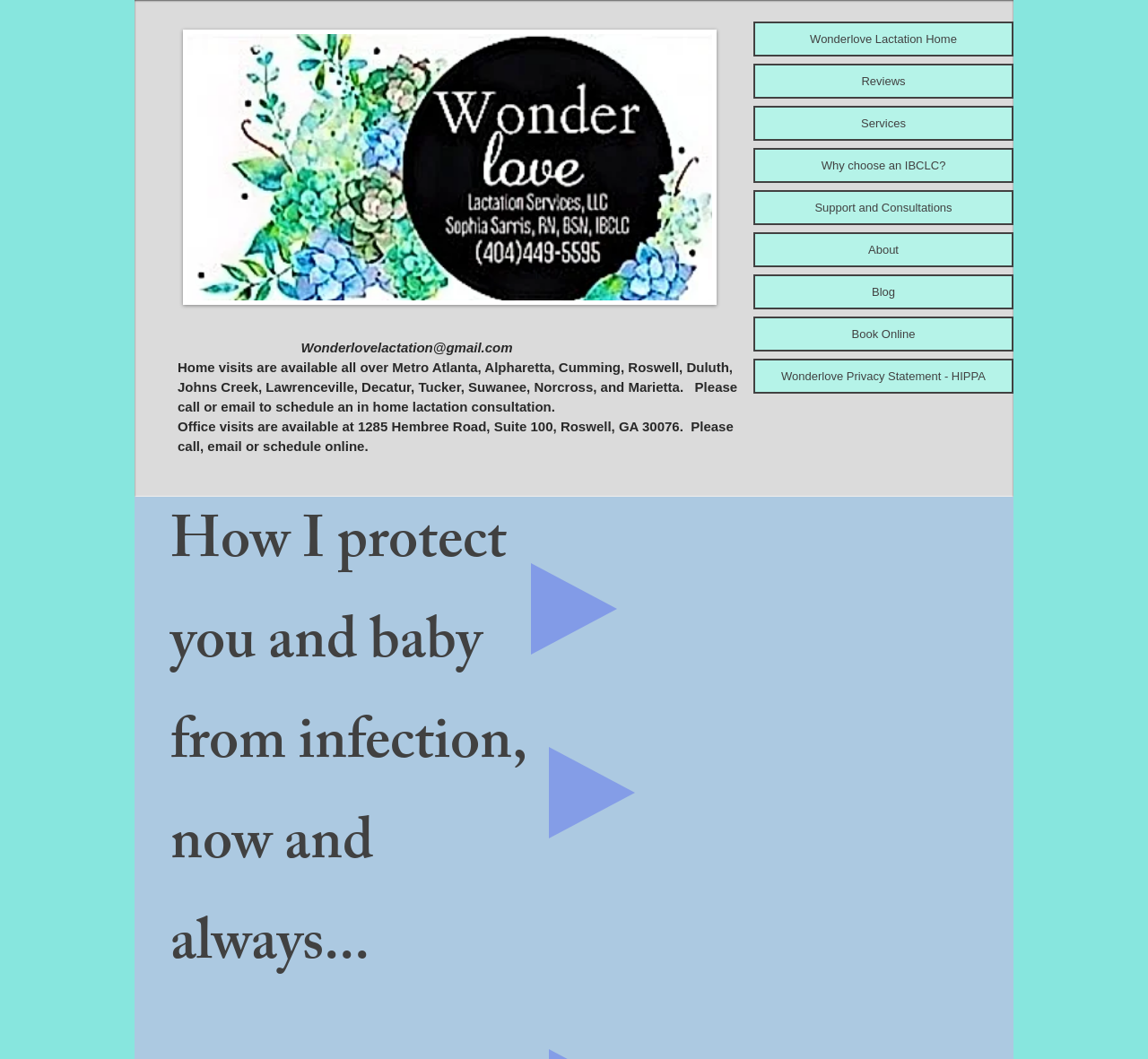Determine the bounding box coordinates of the clickable element to complete this instruction: "Navigate to the Services page". Provide the coordinates in the format of four float numbers between 0 and 1, [left, top, right, bottom].

[0.658, 0.102, 0.881, 0.131]